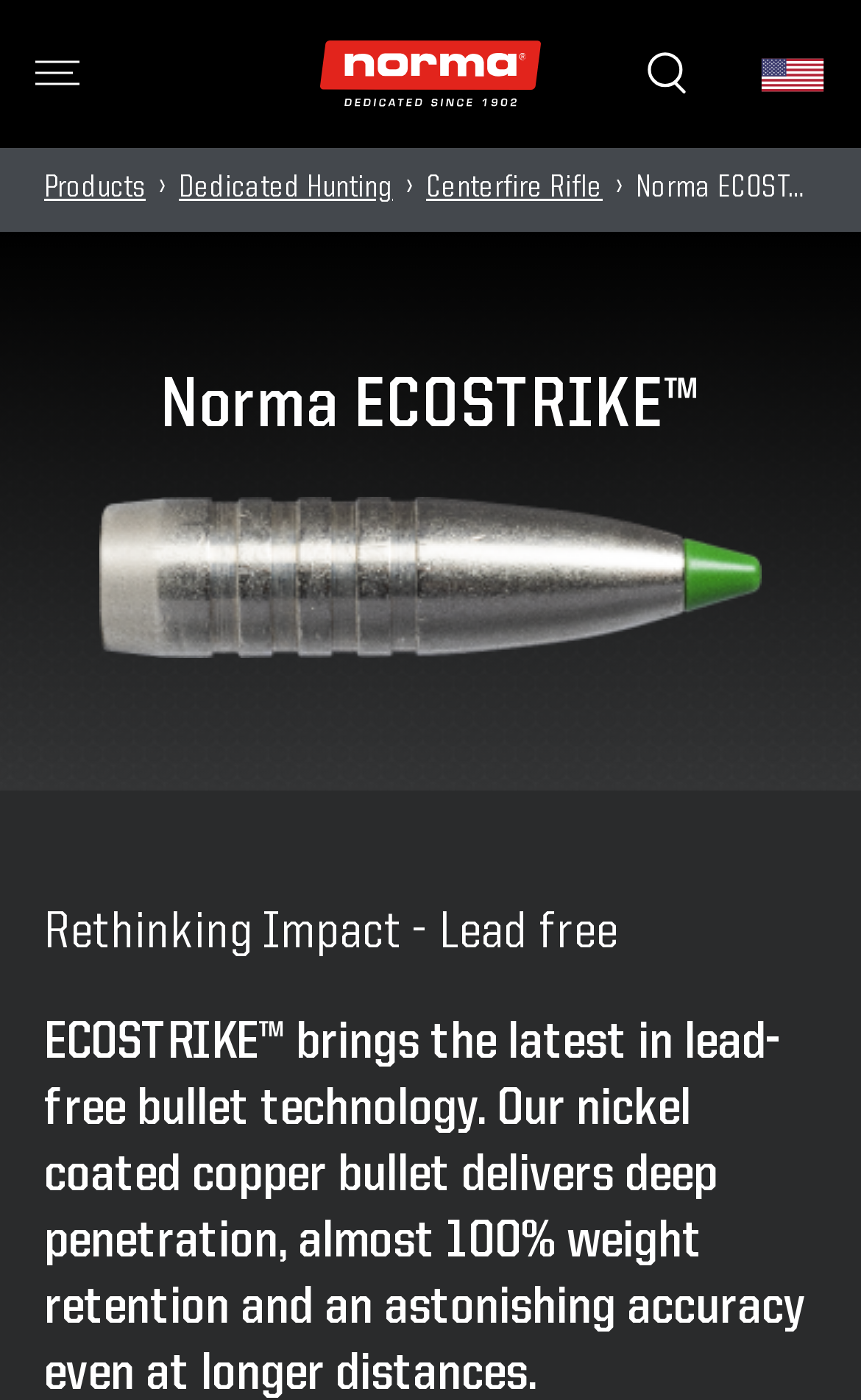Based on the image, provide a detailed response to the question:
How many products are listed?

The heading 'PRODUCTS (0)' suggests that there are currently no products listed on the webpage.